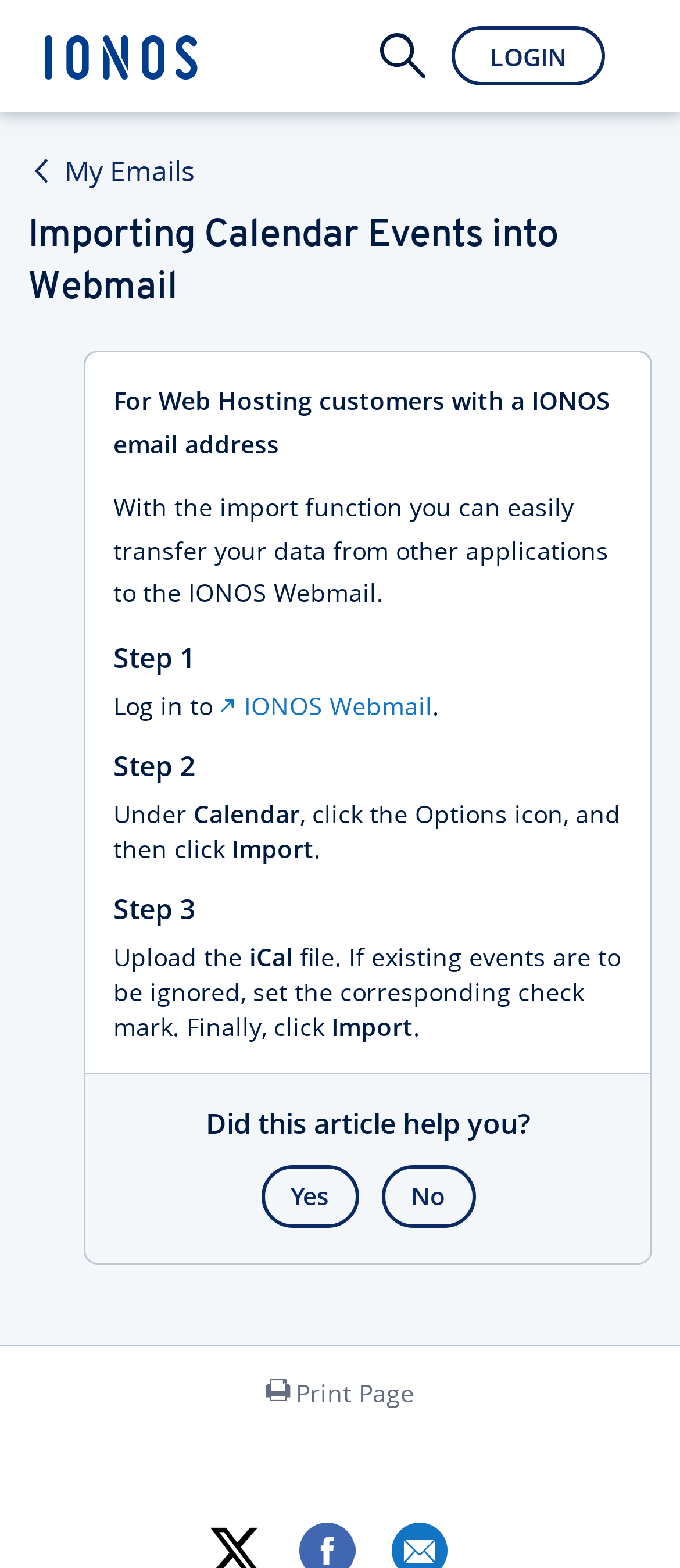Explain the webpage in detail.

The webpage is about importing calendar events into the IONOS Webmail. At the top right corner, there is a "LOGIN" link. Below it, there is a "Solution finder" element with an image. The main content area is divided into sections, starting with a header that contains a link to "My Emails" and a heading that reads "Importing Calendar Events into Webmail".

The first section of the main content area explains the purpose of the import function, which allows users to transfer data from other applications to the IONOS Webmail. This section consists of two paragraphs of text.

The next section is divided into three steps, each with a heading ("Step 1", "Step 2", and "Step 3") and descriptive text. Step 1 instructs users to log in to the IONOS Webmail, with a link to the Webmail provided. Step 2 explains how to access the Calendar options and import events. Step 3 guides users through the process of uploading an iCal file and importing events.

Below the three steps, there is a horizontal separator line. The final section of the page asks users if the article was helpful, with "Yes" and "No" links provided. At the bottom of the page, there is a "Print Page" link.